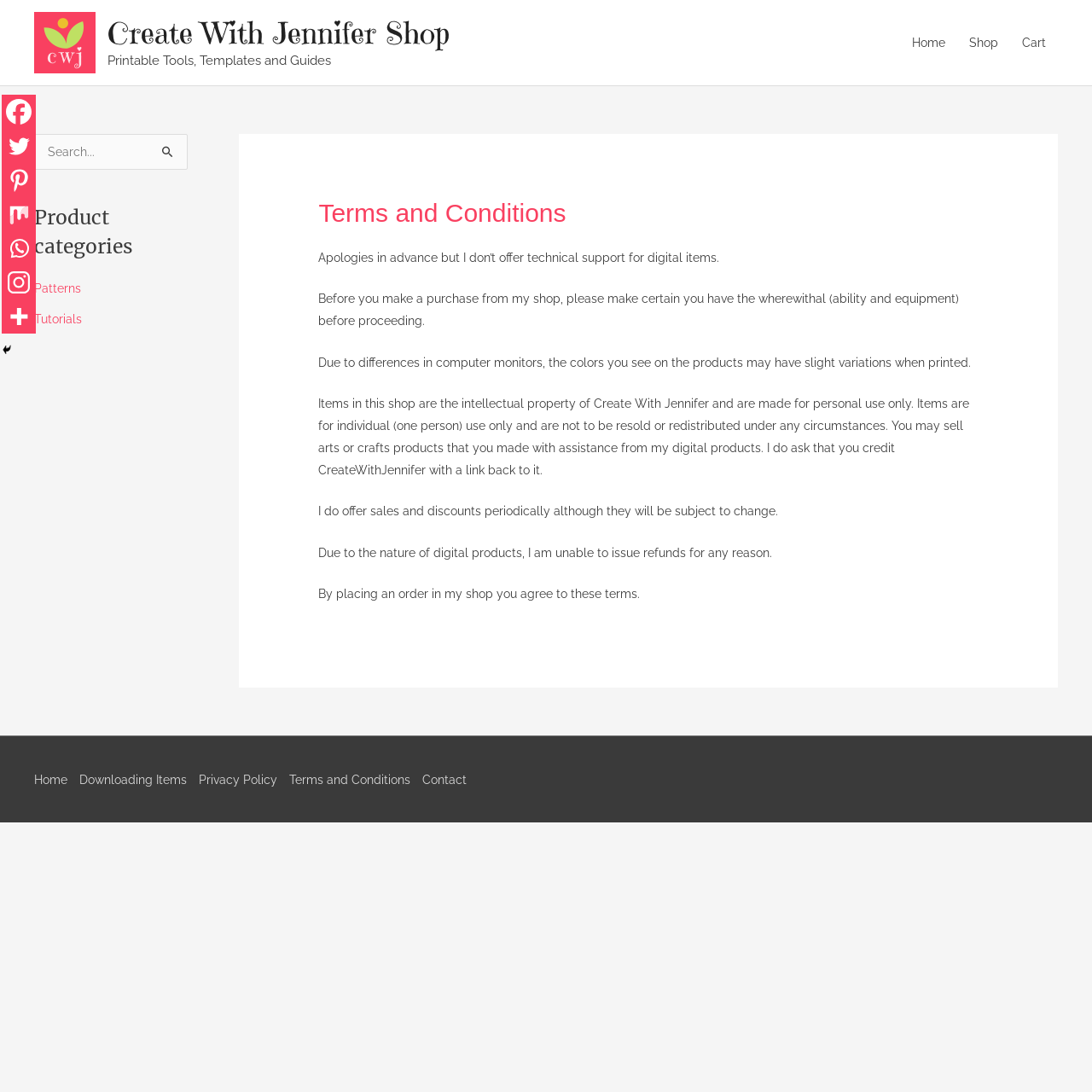Please determine the headline of the webpage and provide its content.

Terms and Conditions